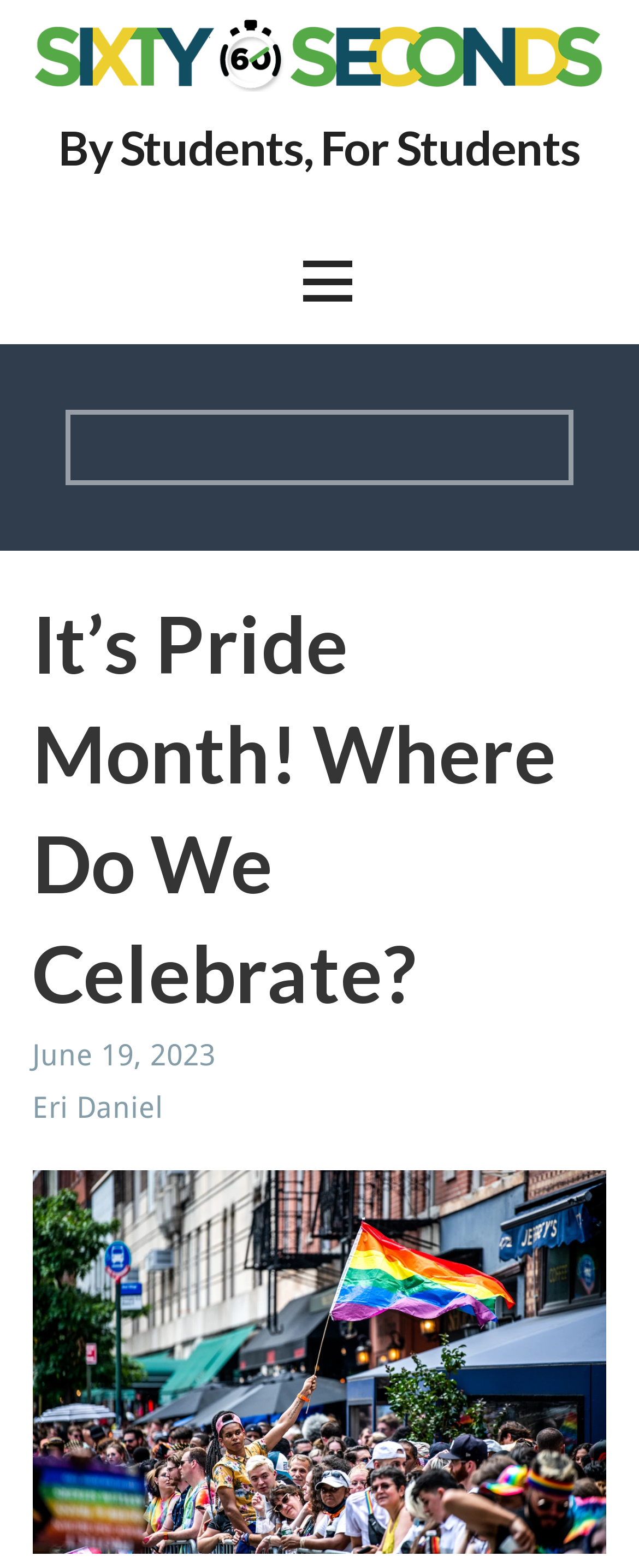Based on the image, provide a detailed and complete answer to the question: 
Who is the author of the article?

I found the author's name by looking at the link element located below the main heading, which reads 'Eri Daniel'.